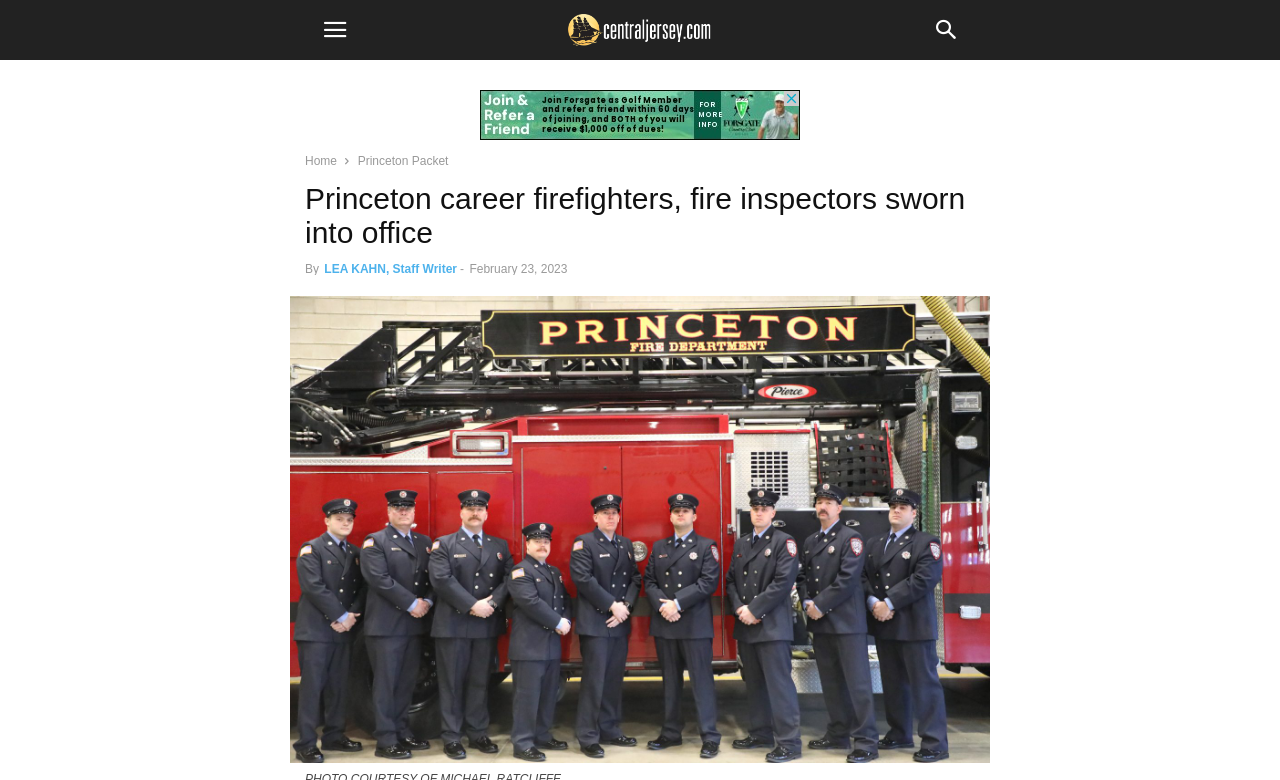Offer a thorough description of the webpage.

The webpage is about the Princeton Fire Department's new career firefighters and fire inspectors being sworn into office. At the top left corner, there is a mobile toggle button, and at the top right corner, there is a search button. Below these buttons, there is an advertisement region that takes up about half of the screen width.

On the top left side, there is a navigation menu with a "Home" link. Next to it is the text "Princeton Packet". Below this menu, there is a large heading that spans almost the entire screen width, stating "Princeton career firefighters, fire inspectors sworn into office". 

Underneath the heading, there is a byline that reads "By LEA KAHN, Staff Writer" with the date "February 23, 2023" next to it. Below this, there is a large image that takes up most of the screen width, with a link above it.